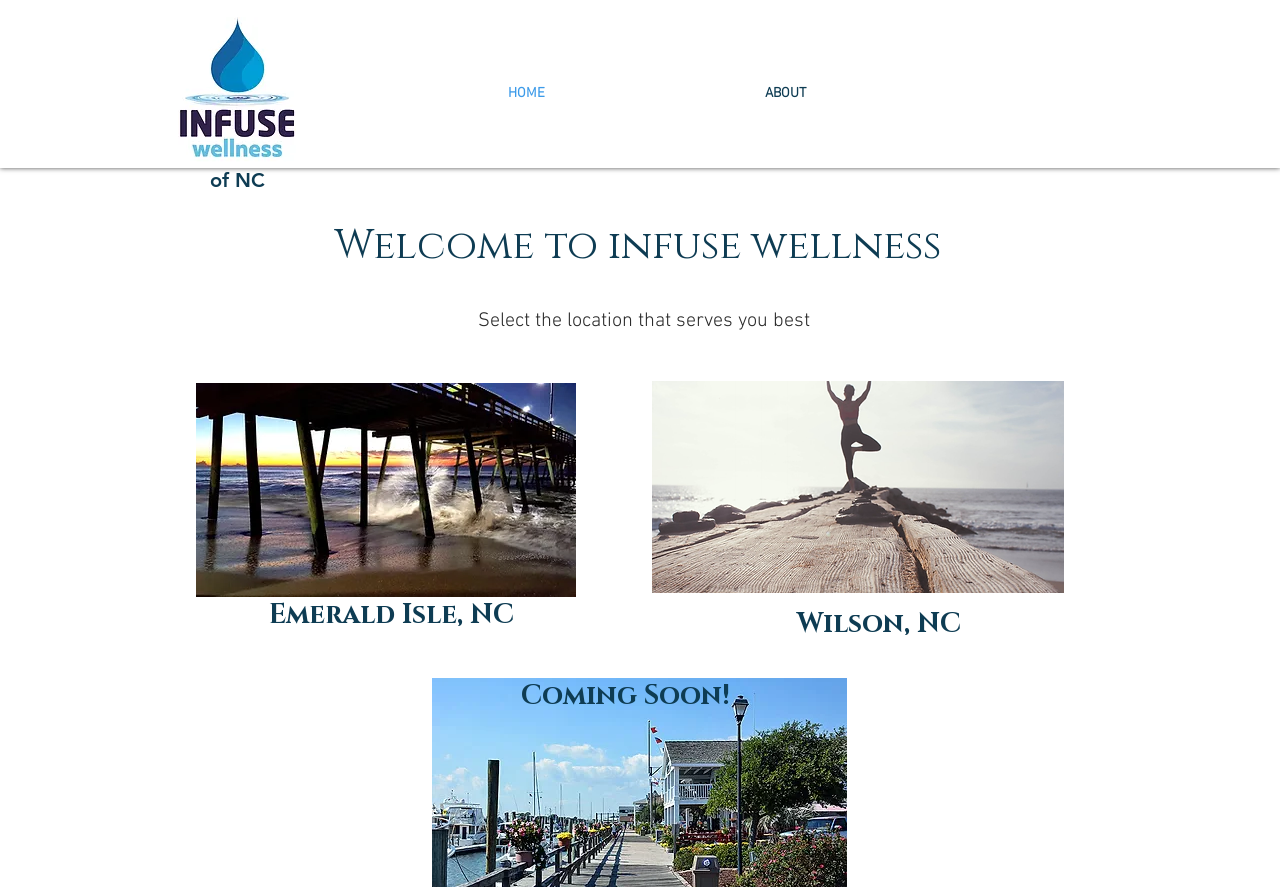Provide a single word or phrase answer to the question: 
What is the purpose of the links on the webpage?

To navigate to different locations